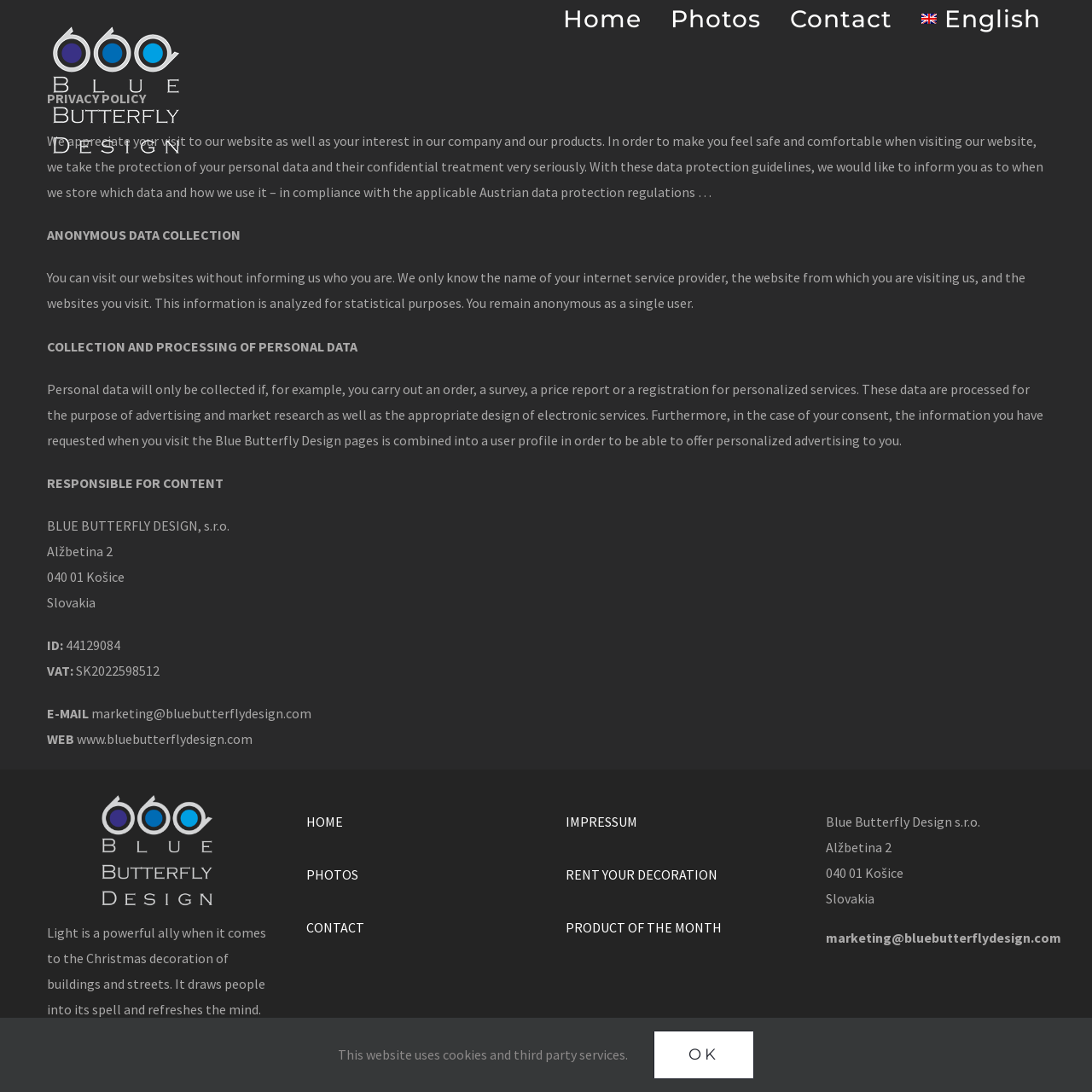Refer to the image and provide an in-depth answer to the question:
What is the company name?

The company name can be found in the 'Impressum' section of the webpage, where it is mentioned as 'BLUE BUTTERFLY DESIGN, s.r.o.'